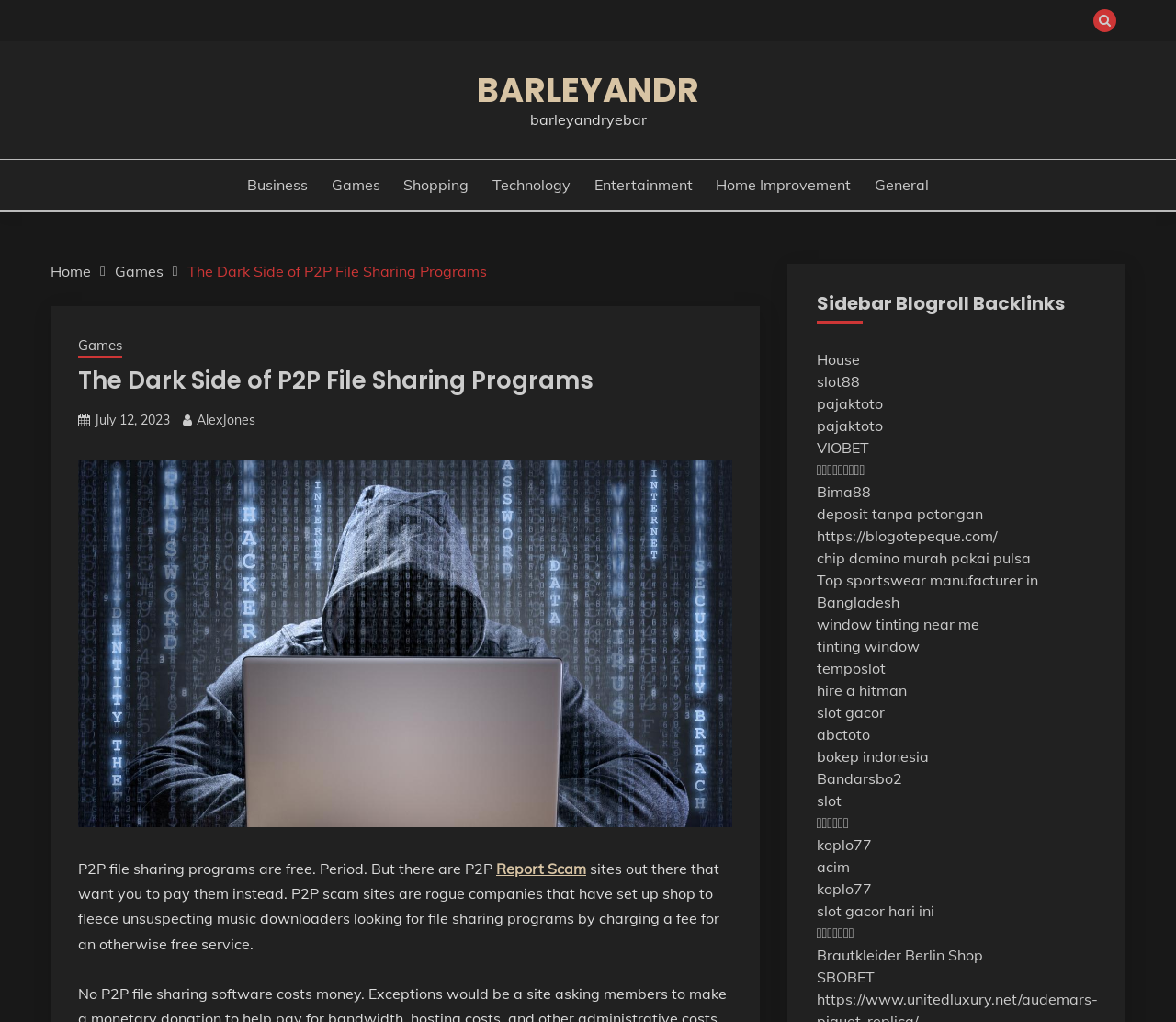Please identify the bounding box coordinates of the clickable area that will allow you to execute the instruction: "Read the article about P2P file sharing programs".

[0.066, 0.358, 0.505, 0.387]